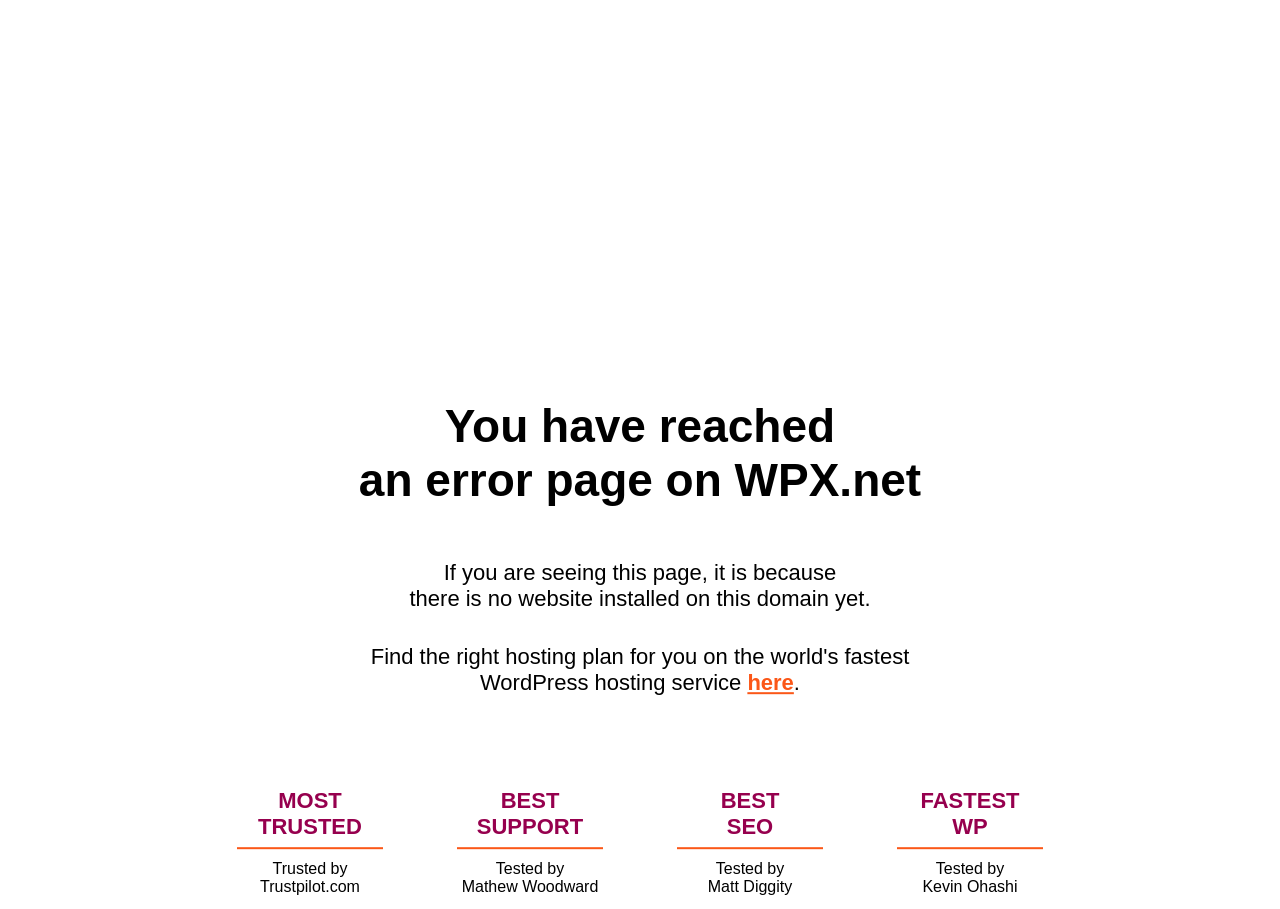What is the hosting service mentioned on the webpage?
Please provide a single word or phrase as the answer based on the screenshot.

WordPress